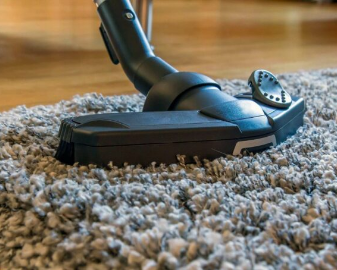What type of surface is the carpeting?
Please give a well-detailed answer to the question.

The caption describes the carpeting as having a 'soft, fuzzy surface', which indicates that the type of surface is soft and fuzzy.